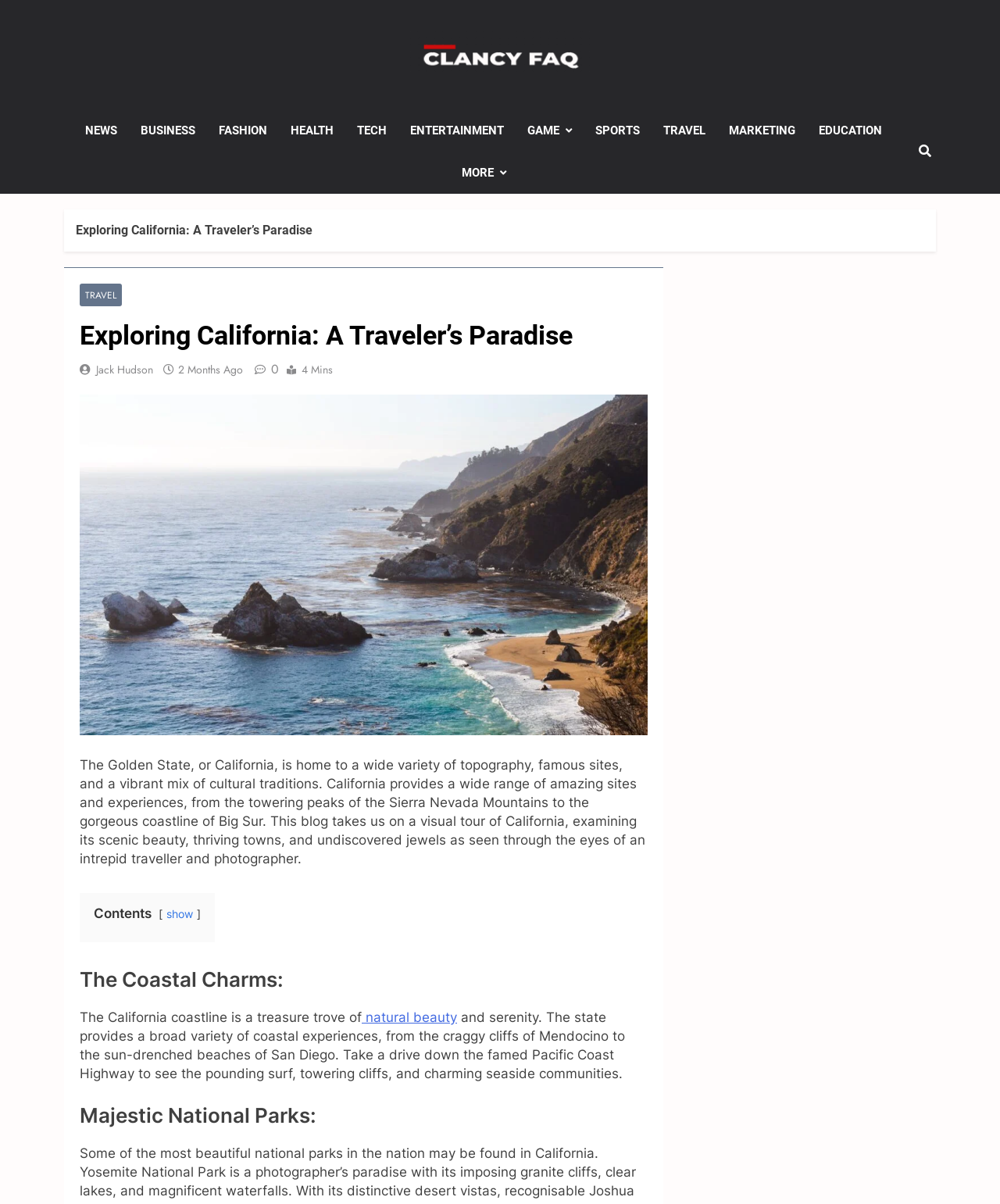Describe all the visual and textual components of the webpage comprehensively.

The webpage is about exploring California, a traveler's paradise. At the top, there is a navigation menu with 11 links, including NEWS, BUSINESS, FASHION, HEALTH, TECH, ENTERTAINMENT, GAME, SPORTS, TRAVEL, MARKETING, and EDUCATION, aligned horizontally across the page. Below the navigation menu, there is a prominent header section with a title "Exploring California: A Traveler’s Paradise" and a subheading that describes California as a state with a wide variety of topography, famous sites, and a vibrant mix of cultural traditions.

To the right of the title, there are three links: TRAVEL, Jack Hudson, and 2 Months Ago, along with a time indicator and a share icon. Below the header section, there is a brief introduction to California, highlighting its scenic beauty, thriving towns, and undiscovered jewels.

The main content of the webpage is divided into sections, each with a heading. The first section is titled "The Coastal Charms" and describes the natural beauty and serenity of California's coastline. The second section is titled "Majestic National Parks" and appears to continue the description of California's scenic beauty. Throughout the webpage, there are no images, but there are several links and buttons, including a button with a search icon at the top right corner and a "show" link below the introduction.